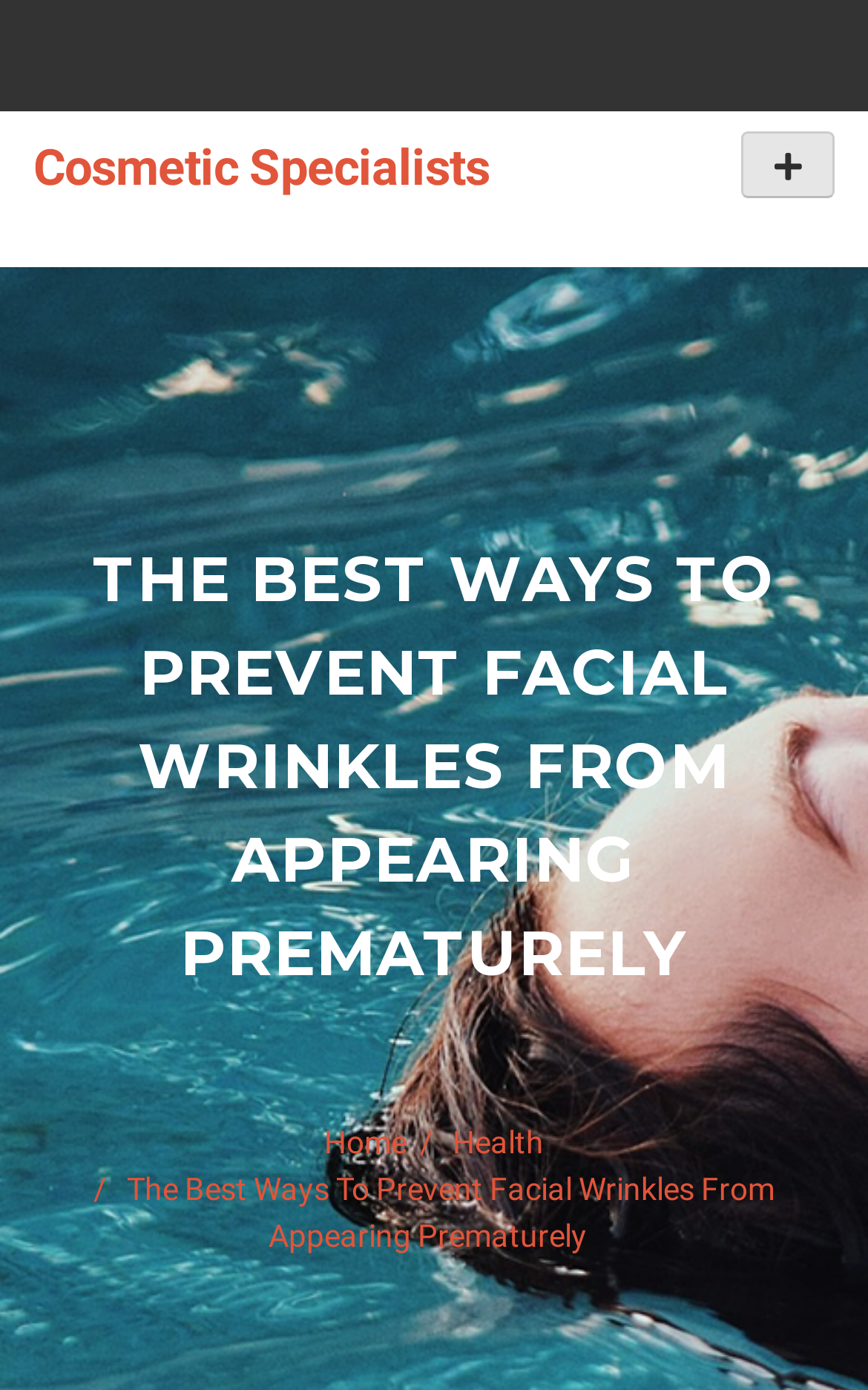Locate the UI element described as follows: "Home". Return the bounding box coordinates as four float numbers between 0 and 1 in the order [left, top, right, bottom].

[0.358, 0.808, 0.484, 0.834]